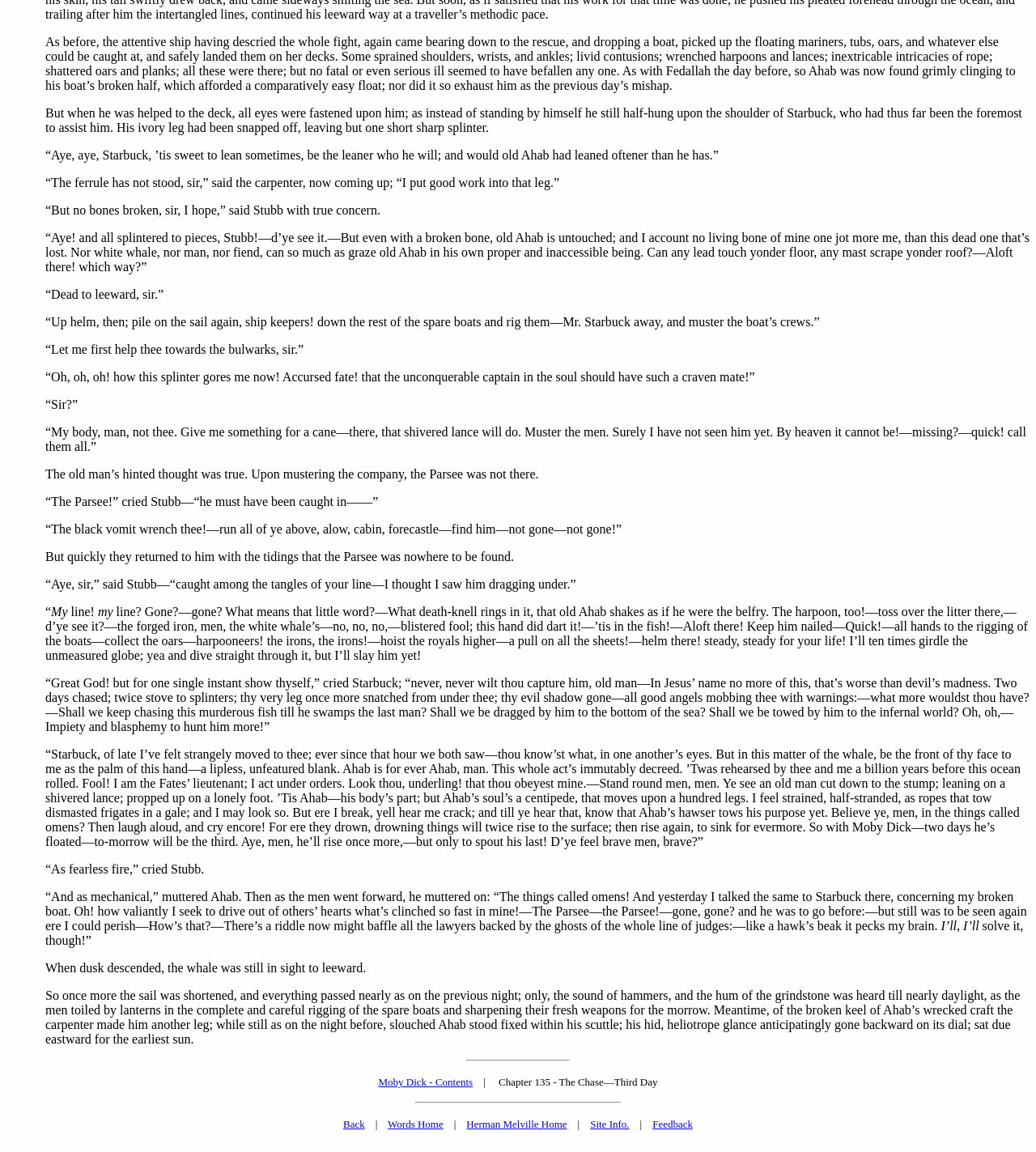Respond to the question below with a concise word or phrase:
What is the direction Ahab is facing?

Eastward